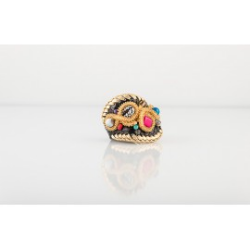Provide a one-word or brief phrase answer to the question:
What is beneath the jewelry?

Reflective surface